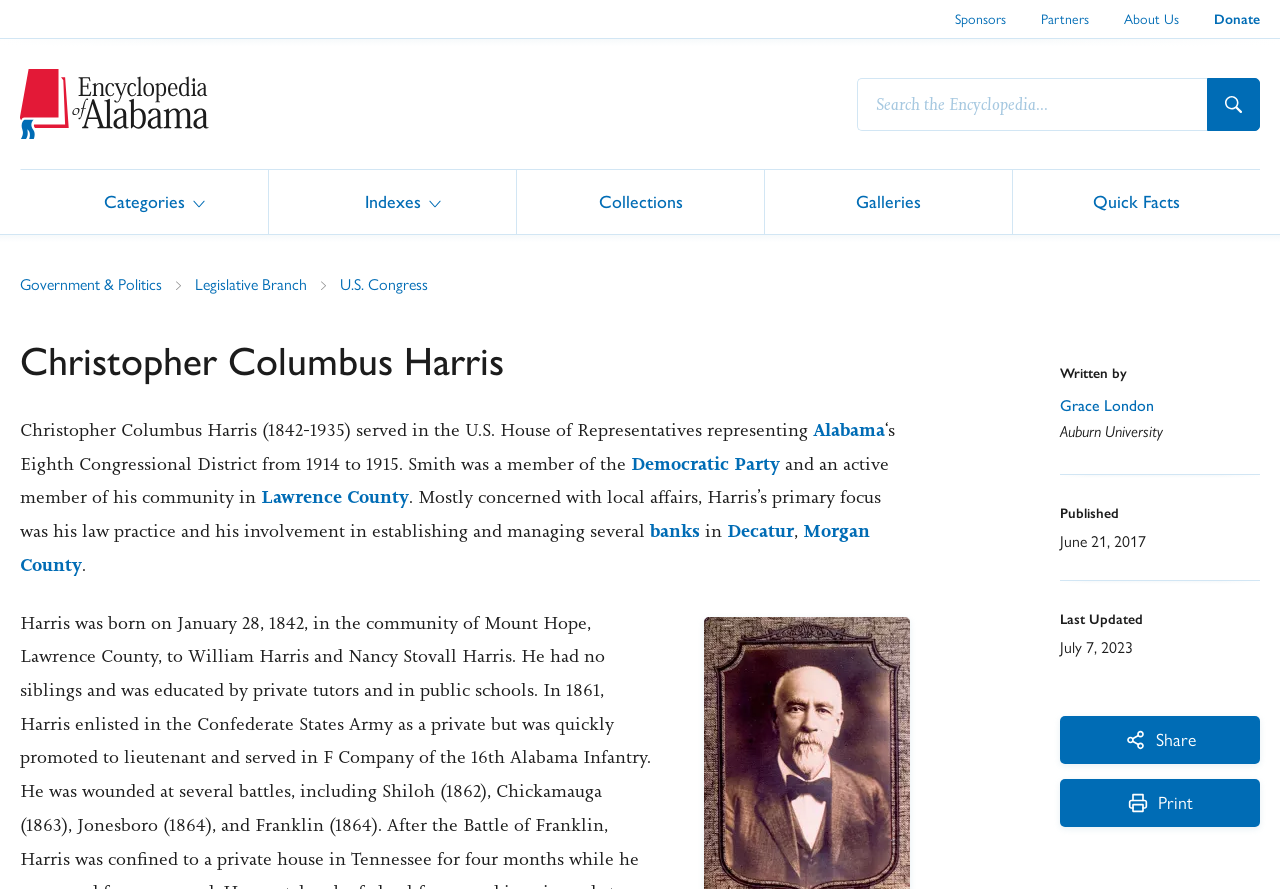Determine the bounding box coordinates of the clickable region to execute the instruction: "Check the published date". The coordinates should be four float numbers between 0 and 1, denoted as [left, top, right, bottom].

[0.828, 0.595, 0.895, 0.62]